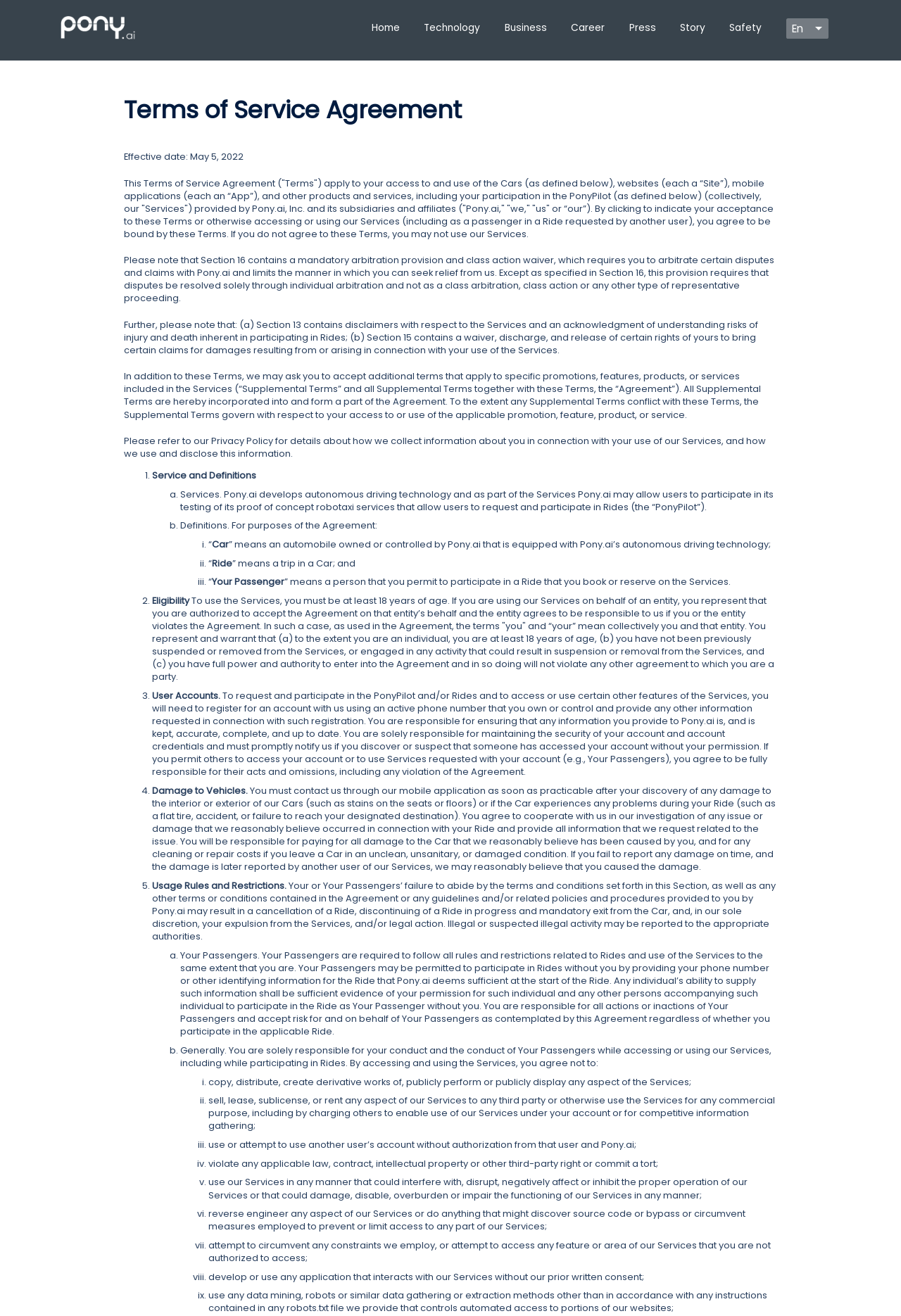Could you determine the bounding box coordinates of the clickable element to complete the instruction: "Click Career"? Provide the coordinates as four float numbers between 0 and 1, i.e., [left, top, right, bottom].

[0.634, 0.016, 0.671, 0.026]